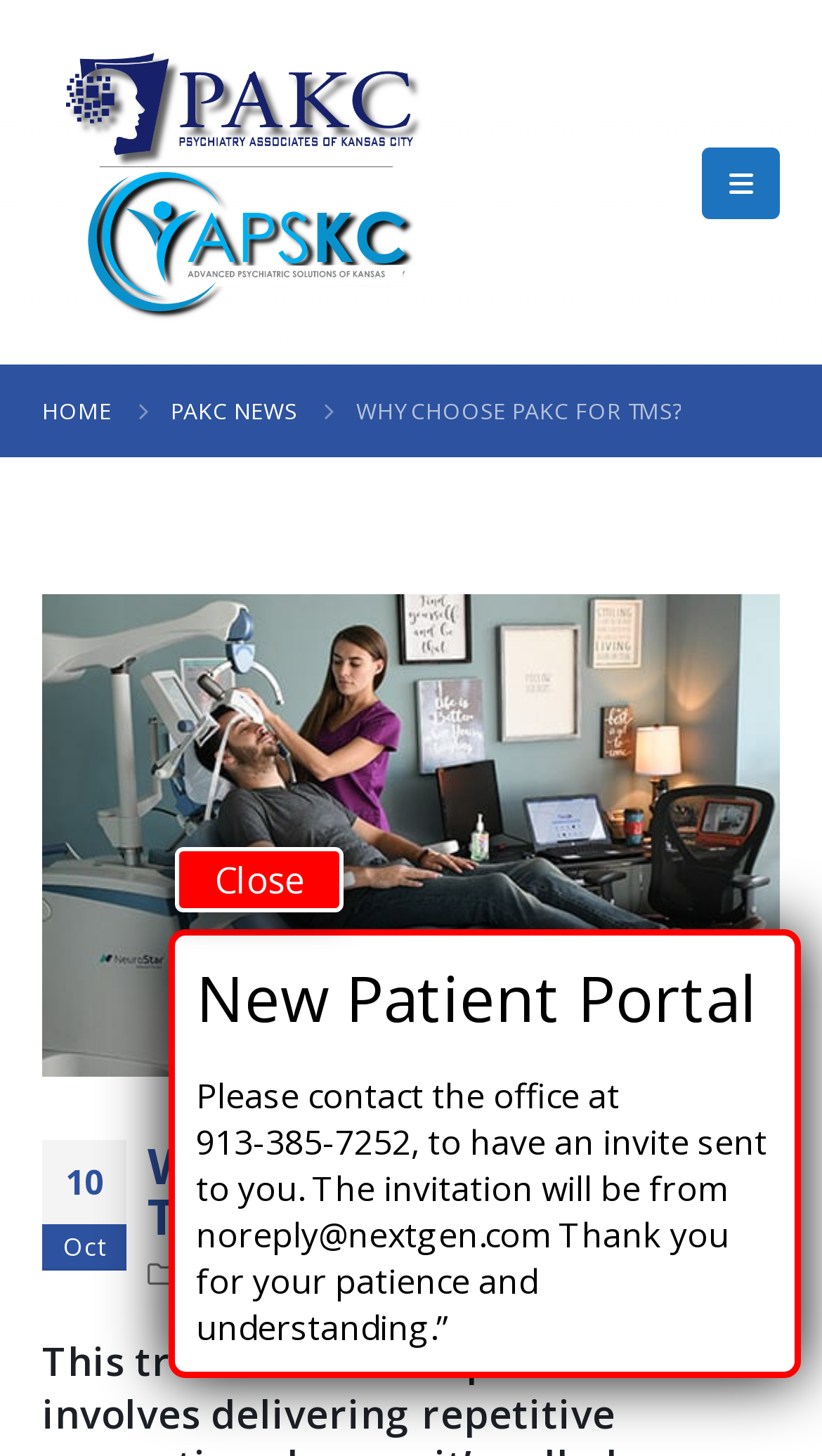What is the date mentioned on the webpage?
Look at the image and construct a detailed response to the question.

The date mentioned on the webpage is 10 Oct, which can be found in the middle of the webpage, where it says '10' and 'Oct'.